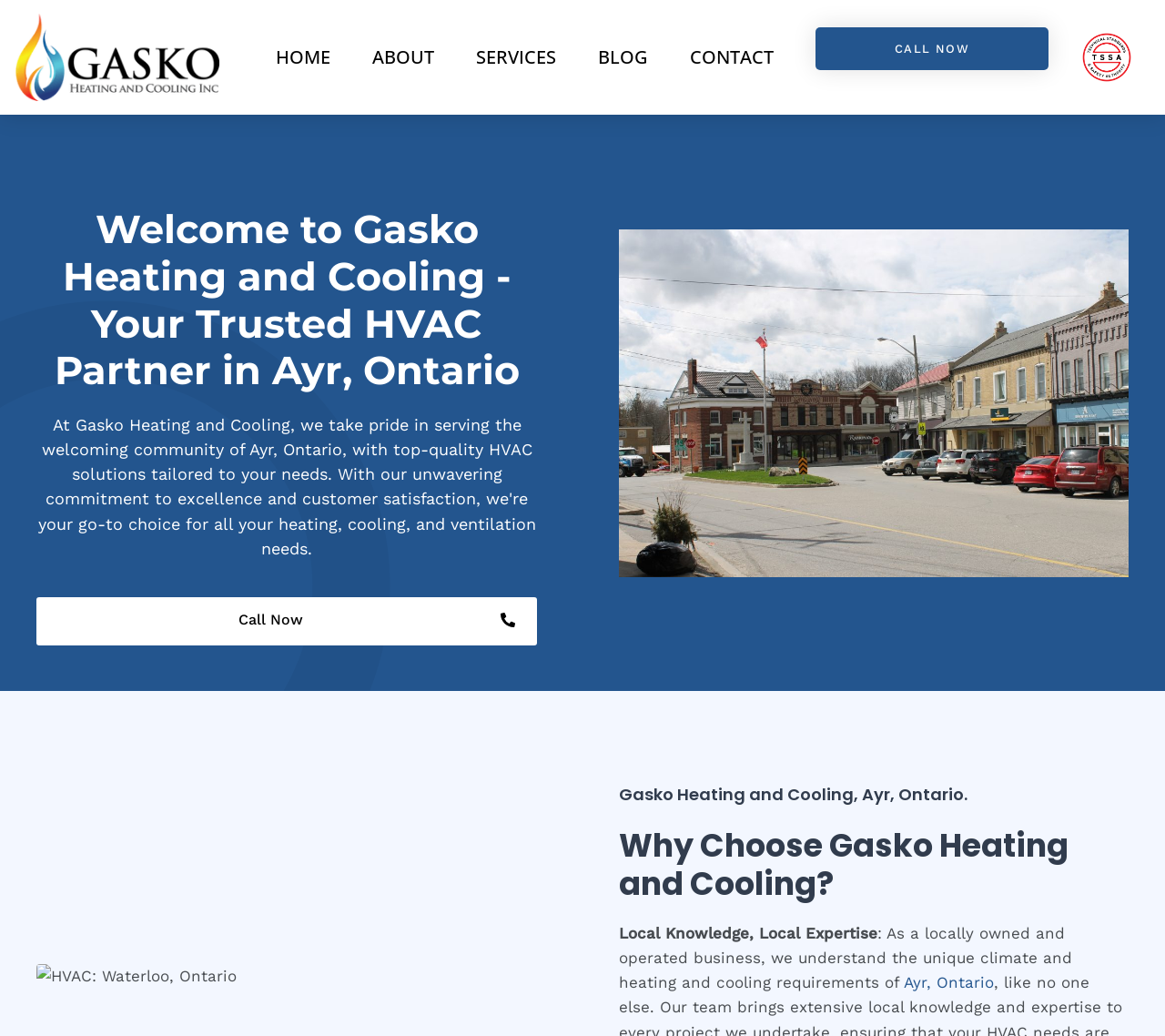What is the company name?
Answer the question based on the image using a single word or a brief phrase.

Gasko Heating and Cooling